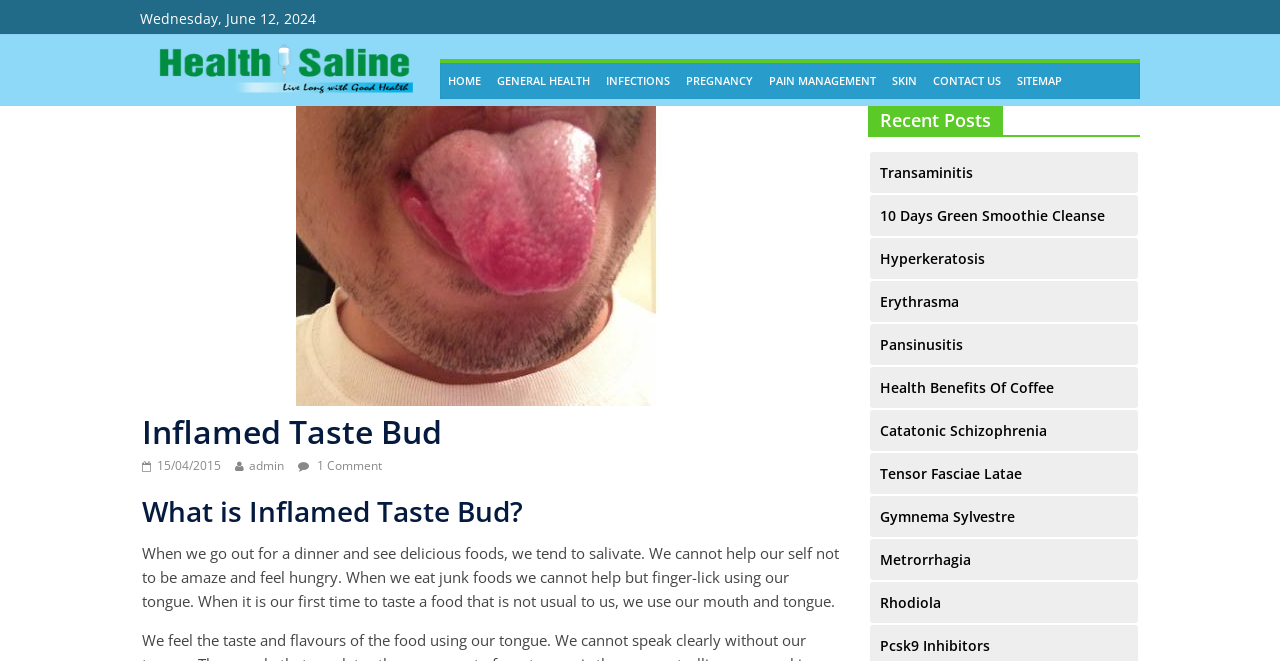Identify the bounding box coordinates for the region of the element that should be clicked to carry out the instruction: "Read the 'What is Inflamed Taste Bud?' heading". The bounding box coordinates should be four float numbers between 0 and 1, i.e., [left, top, right, bottom].

[0.111, 0.752, 0.656, 0.819]